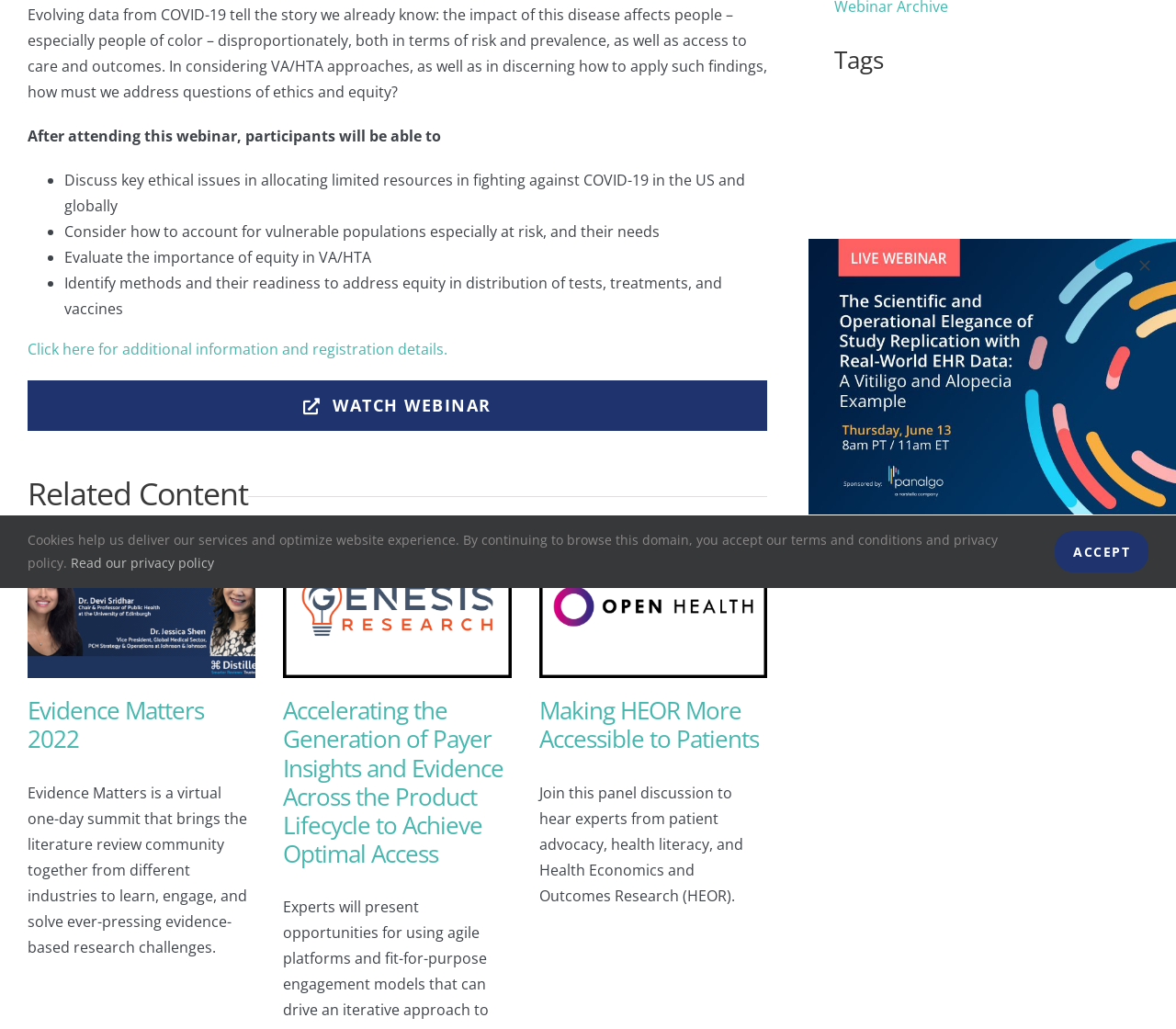Please predict the bounding box coordinates (top-left x, top-left y, bottom-right x, bottom-right y) for the UI element in the screenshot that fits the description: Go to Top

[0.904, 0.54, 0.941, 0.571]